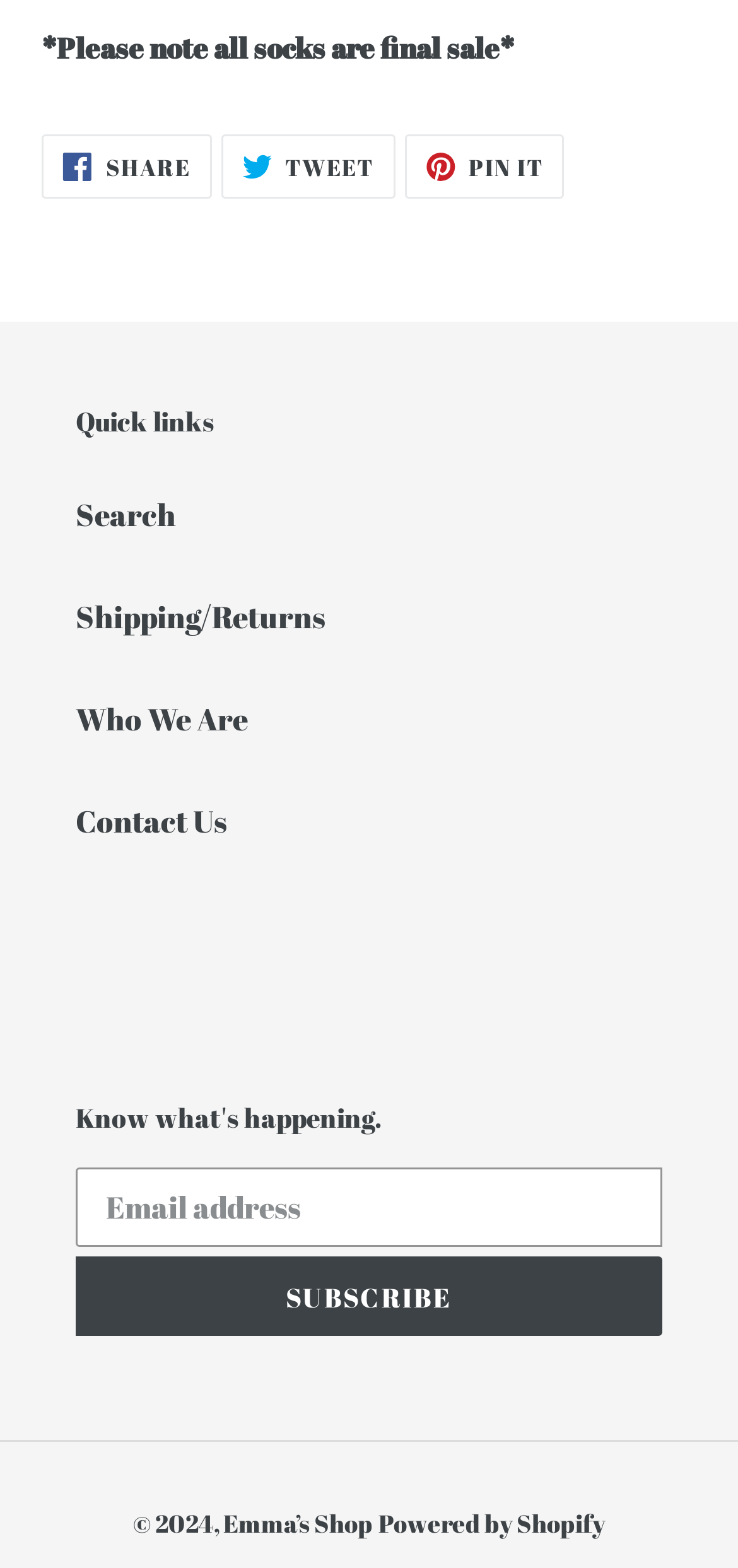Identify the bounding box coordinates of the clickable region to carry out the given instruction: "Contact Us".

[0.103, 0.51, 0.308, 0.537]